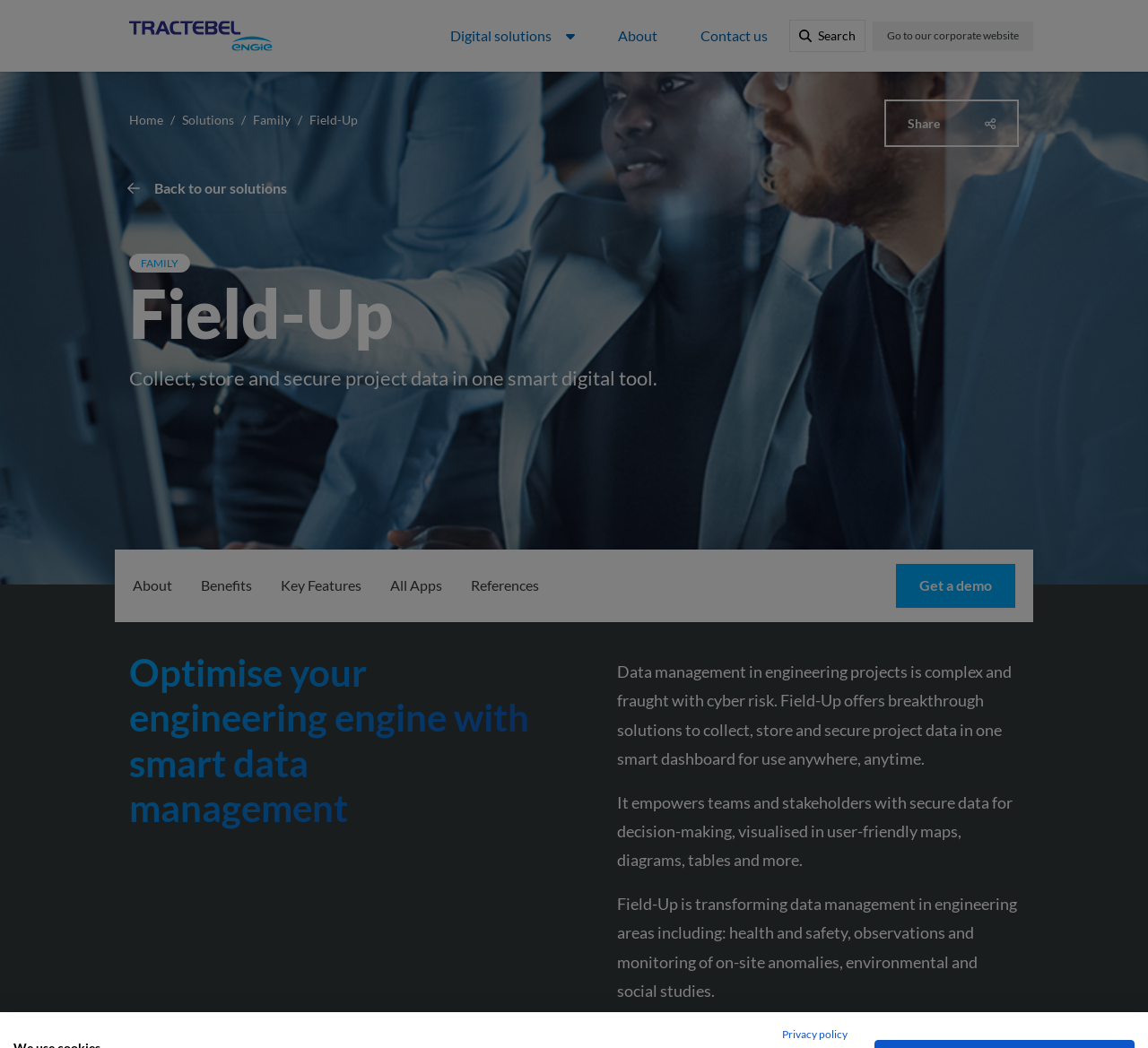Explain the features and main sections of the webpage comprehensively.

The webpage is about Field-Up, a digital solutions company. At the top, there is a logo of Tractebel, a company related to Field-Up, accompanied by a link to "Digital solutions Tractebel". 

Below the logo, there is a primary navigation menu with buttons and links to different sections, including "Digital solutions", "About", "Contact us", and a search bar. 

On the left side, there is a header section with a breadcrumb navigation menu, showing the current page's position in the website's hierarchy. The breadcrumb menu includes links to "Home", "Solutions", and "Family". 

Below the breadcrumb menu, there is a prominent heading "Field-Up" and a brief description of the company's solution, which is a smart digital tool for collecting, storing, and securing project data. 

There are several links to related pages, including "About", "Benefits", "Key Features", "All Apps", "References", and "Get a demo". 

The main content of the page is divided into sections, with headings and paragraphs describing the benefits and features of Field-Up's solution. The text explains how Field-Up's solution can help teams and stakeholders make informed decisions with secure data, and how it is transforming data management in various engineering areas. 

At the bottom of the page, there is a link to the "Privacy policy" page.